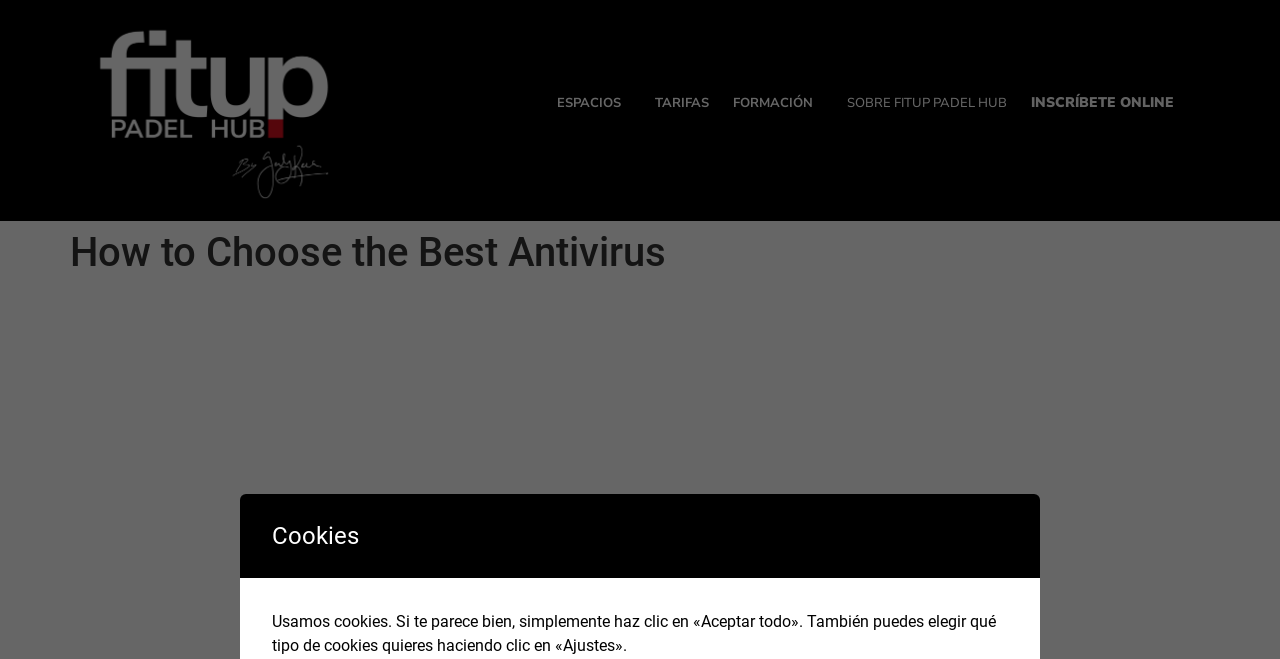From the webpage screenshot, predict the bounding box of the UI element that matches this description: "ESPACIOS".

[0.426, 0.121, 0.502, 0.191]